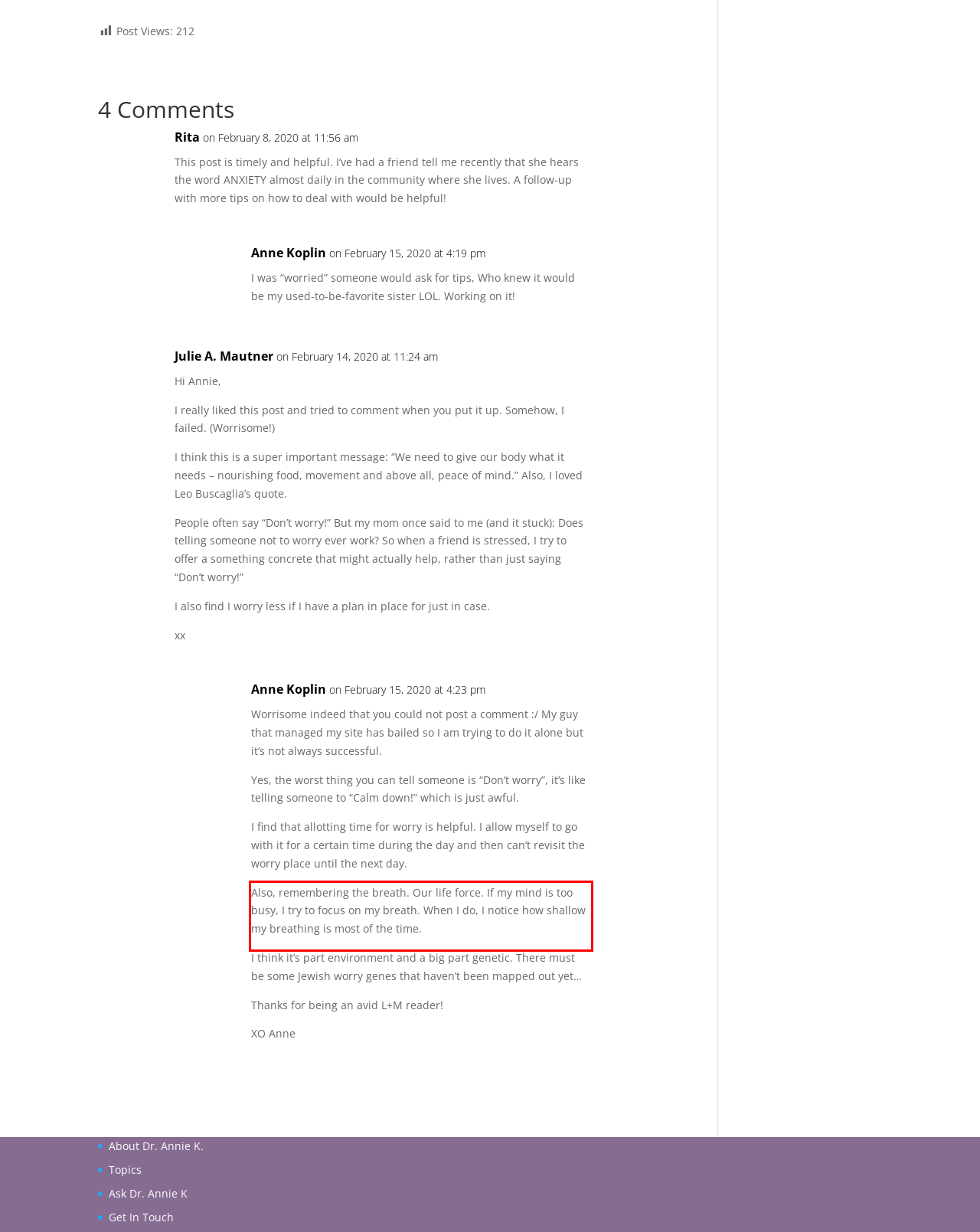Using the provided webpage screenshot, identify and read the text within the red rectangle bounding box.

Also, remembering the breath. Our life force. If my mind is too busy, I try to focus on my breath. When I do, I notice how shallow my breathing is most of the time.